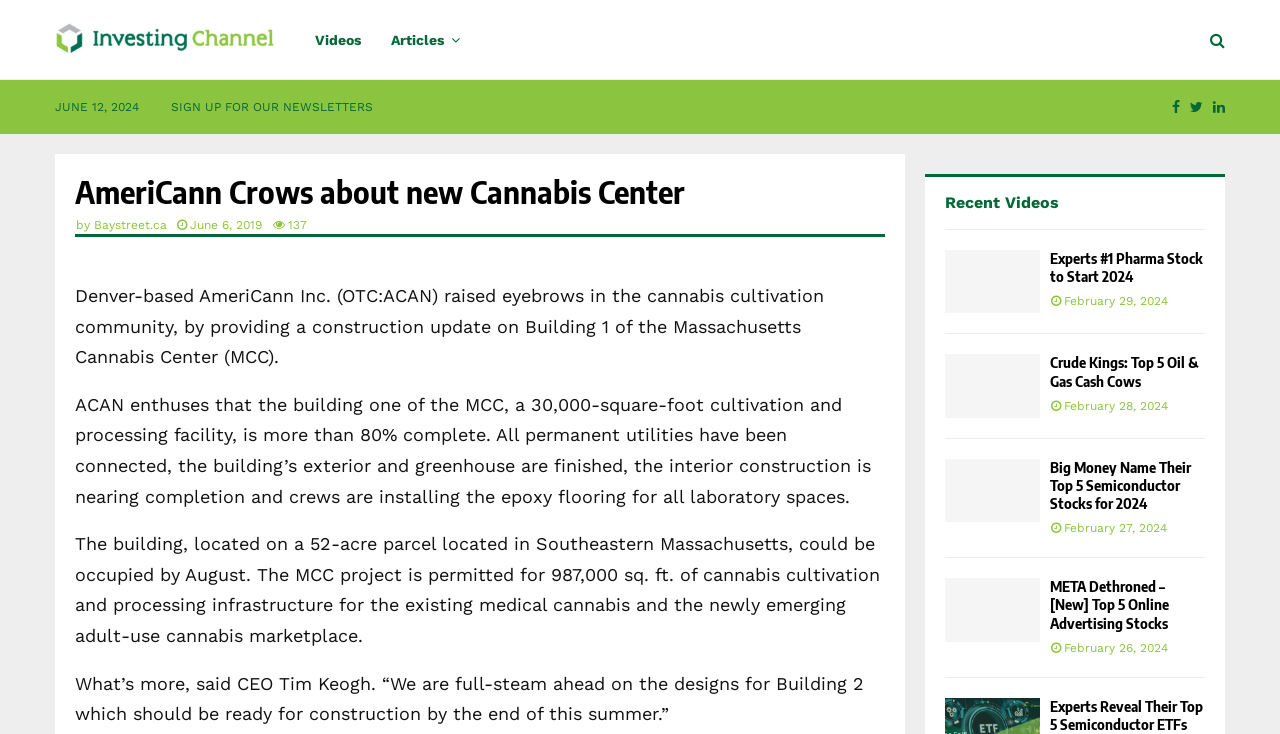Identify and provide the text content of the webpage's primary headline.

AmeriCann Crows about new Cannabis Center